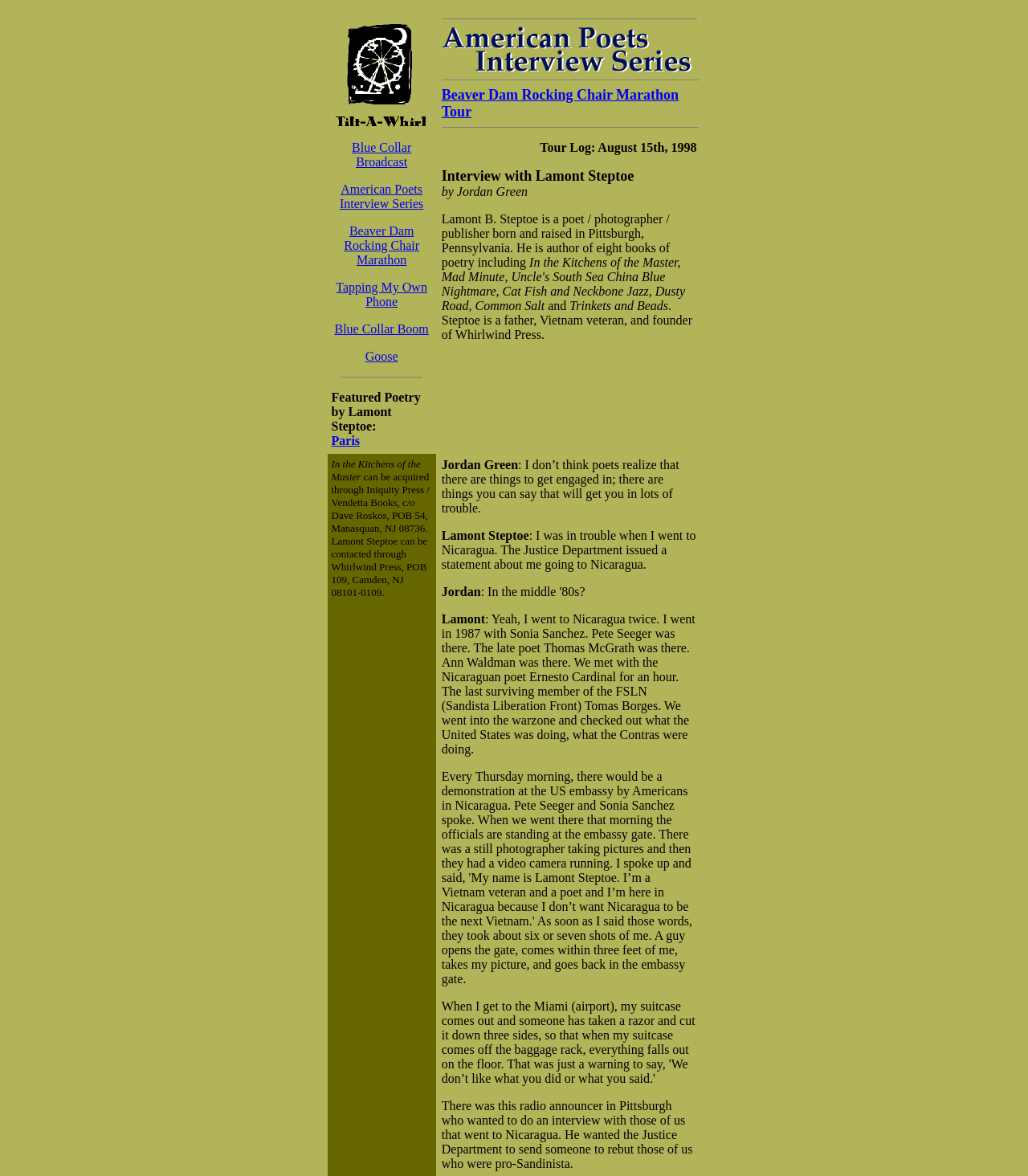What is the date of the tour log mentioned on the page?
Please provide a full and detailed response to the question.

I found the answer by reading the text in the second table cell, which mentions 'Tour Log: August 15th, 1998'.